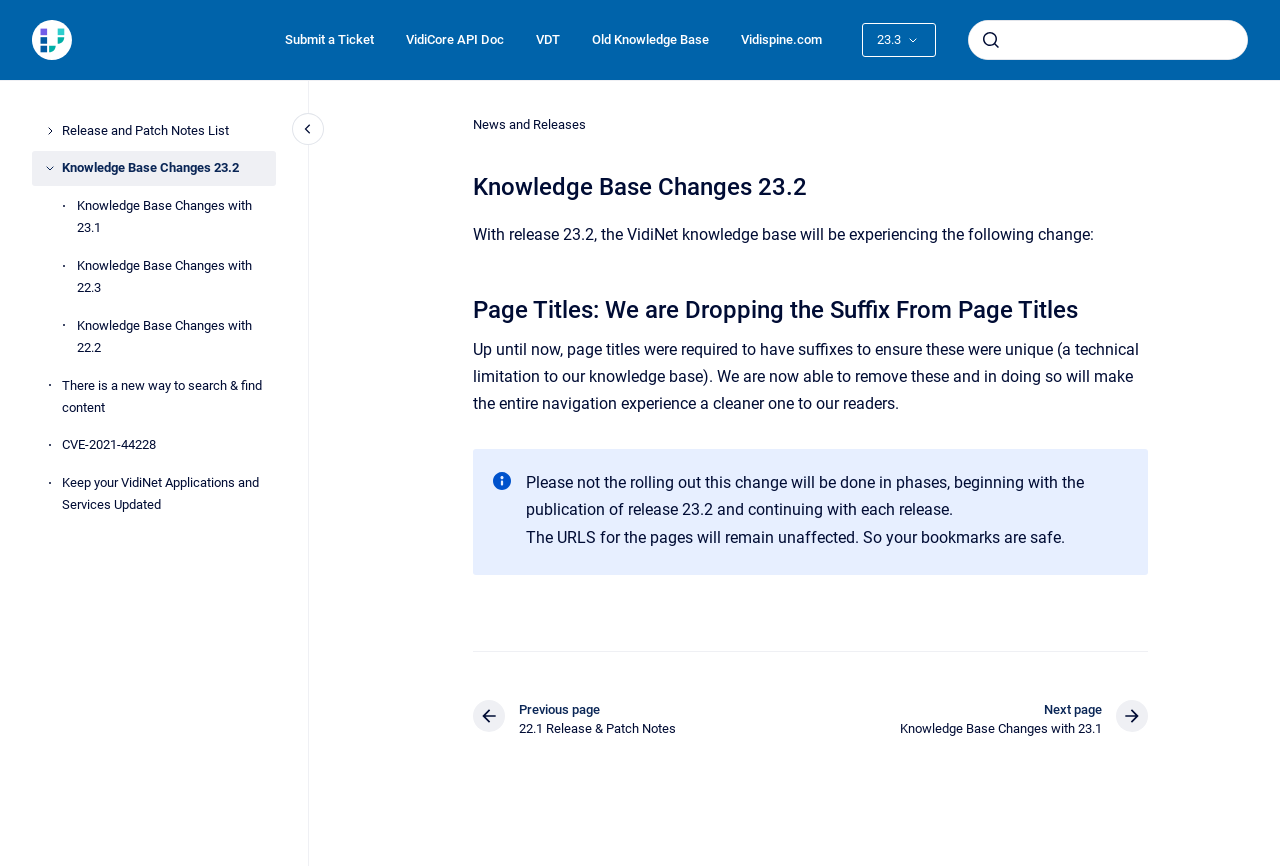Provide a thorough and detailed response to the question by examining the image: 
What is the current page version?

I found the answer by looking at the button with the text 'Page version 23.3' which is next to the 'Page version' static text. This indicates that the current page version is 23.2.